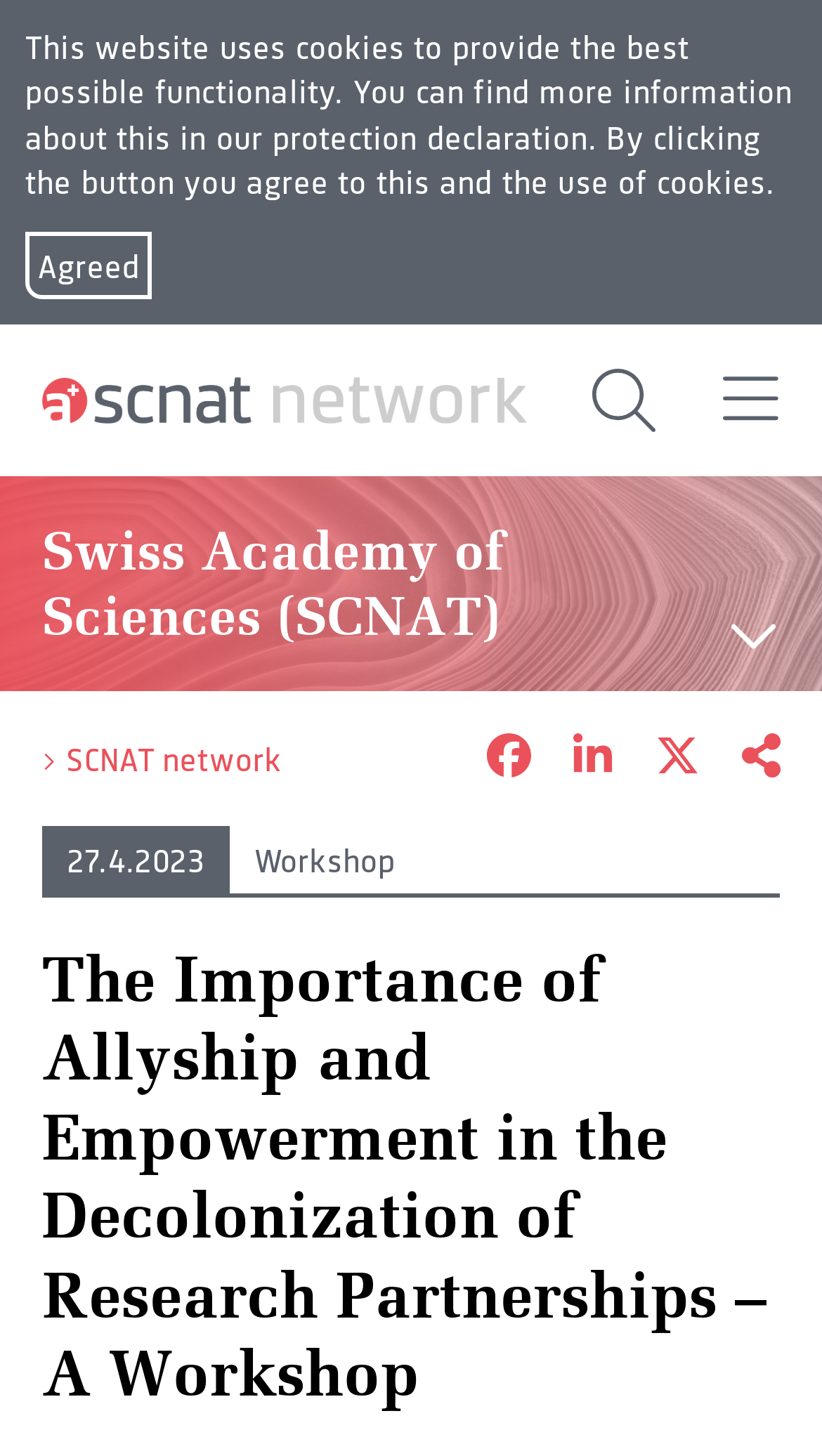What is the name of the academy?
Using the visual information, reply with a single word or short phrase.

Swiss Academy of Sciences (SCNAT)